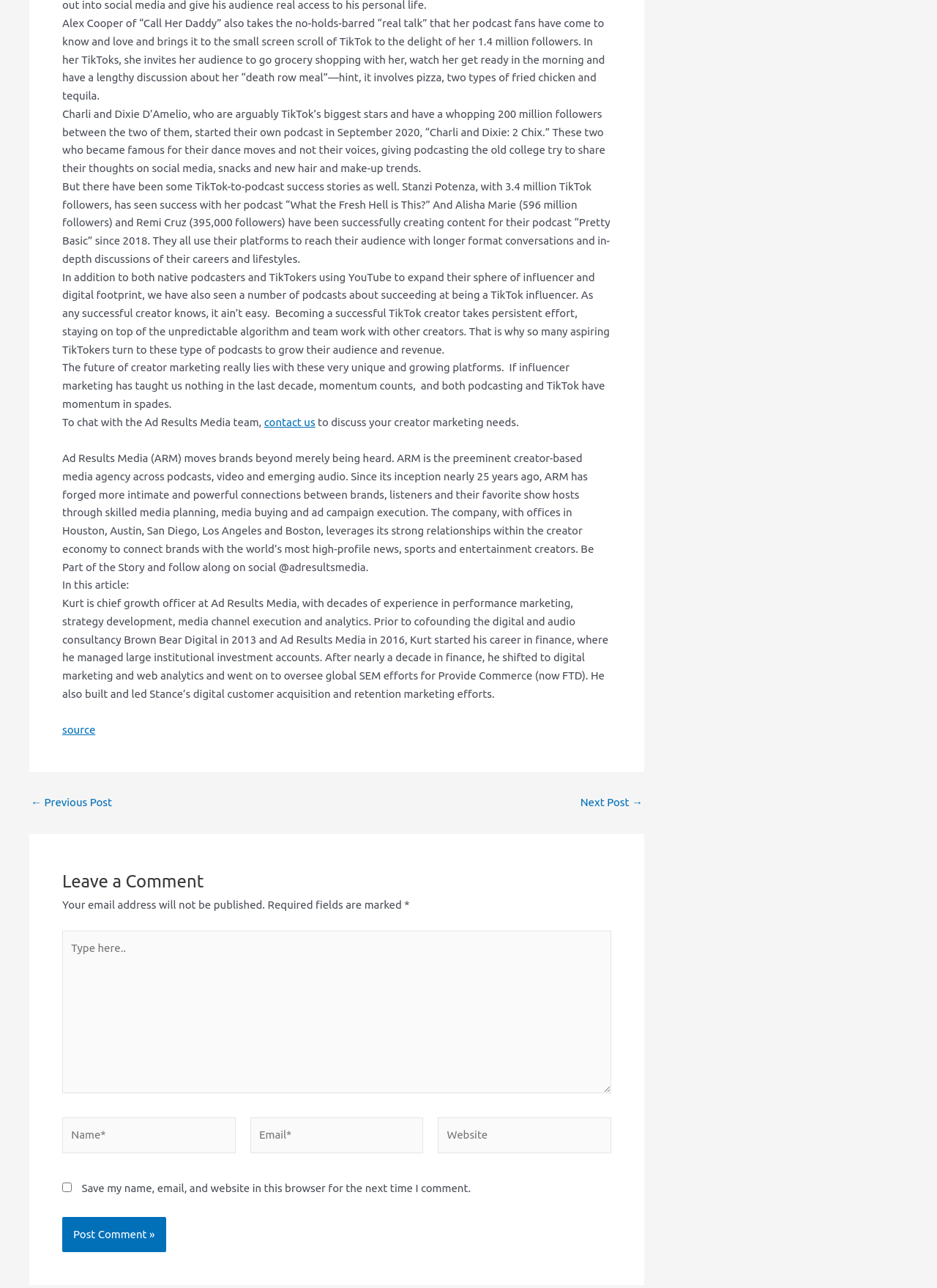What is the topic of the article?
Give a one-word or short-phrase answer derived from the screenshot.

TikTok and podcasting